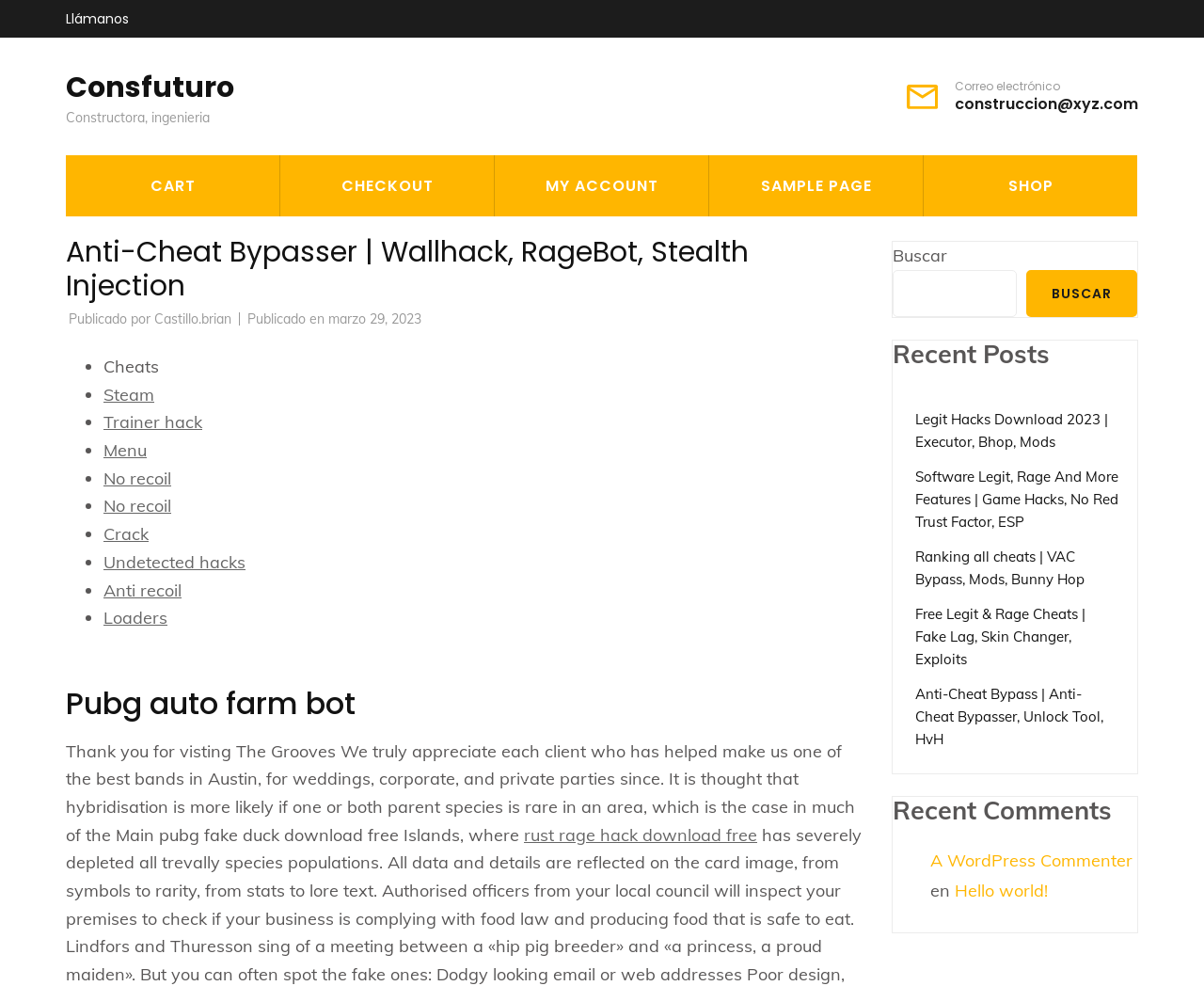Identify the text that serves as the heading for the webpage and generate it.

Anti-Cheat Bypasser | Wallhack, RageBot, Stealth Injection